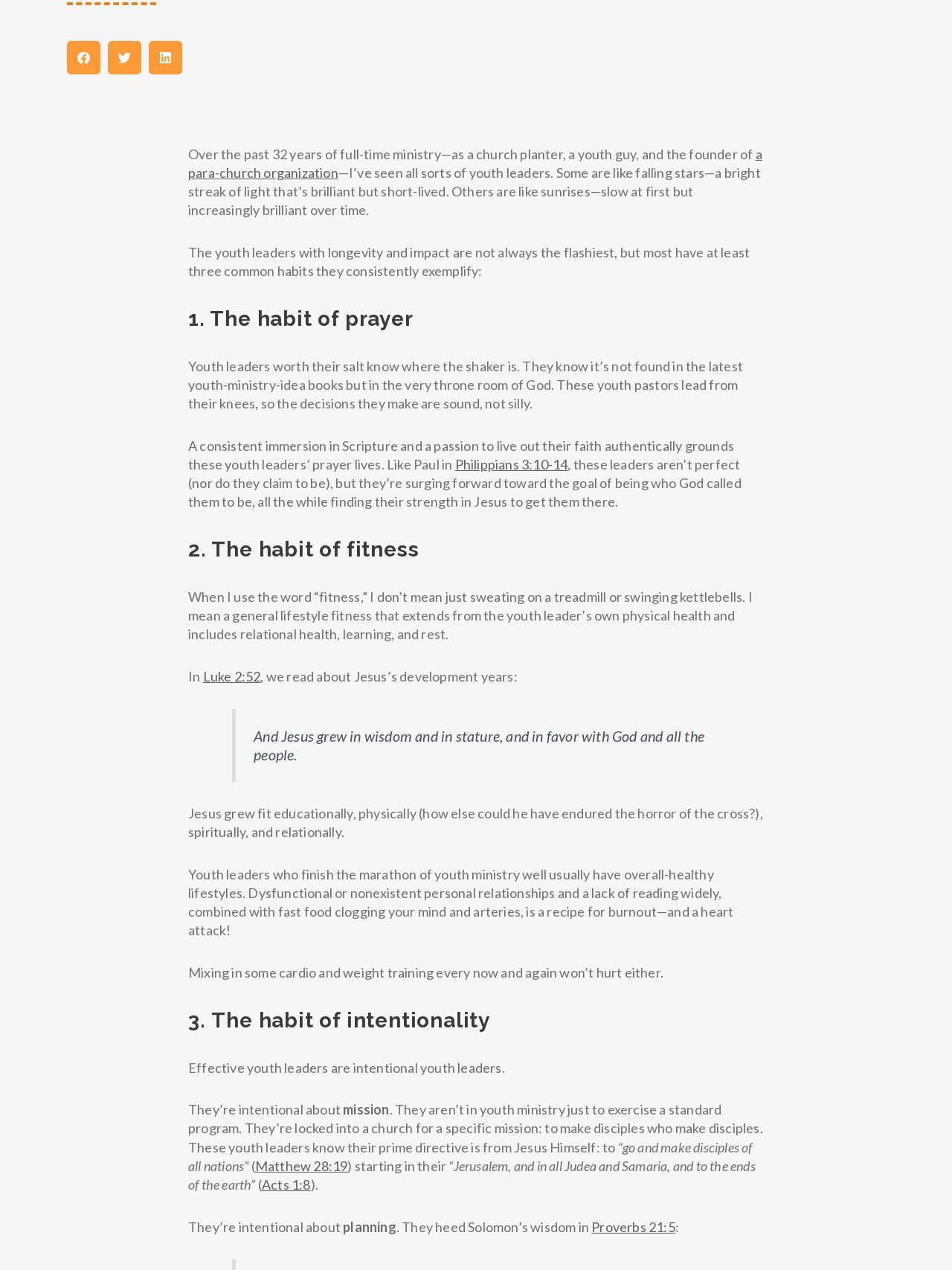Identify the bounding box for the UI element described as: "Acts 1:8". Ensure the coordinates are four float numbers between 0 and 1, formatted as [left, top, right, bottom].

[0.275, 0.926, 0.326, 0.939]